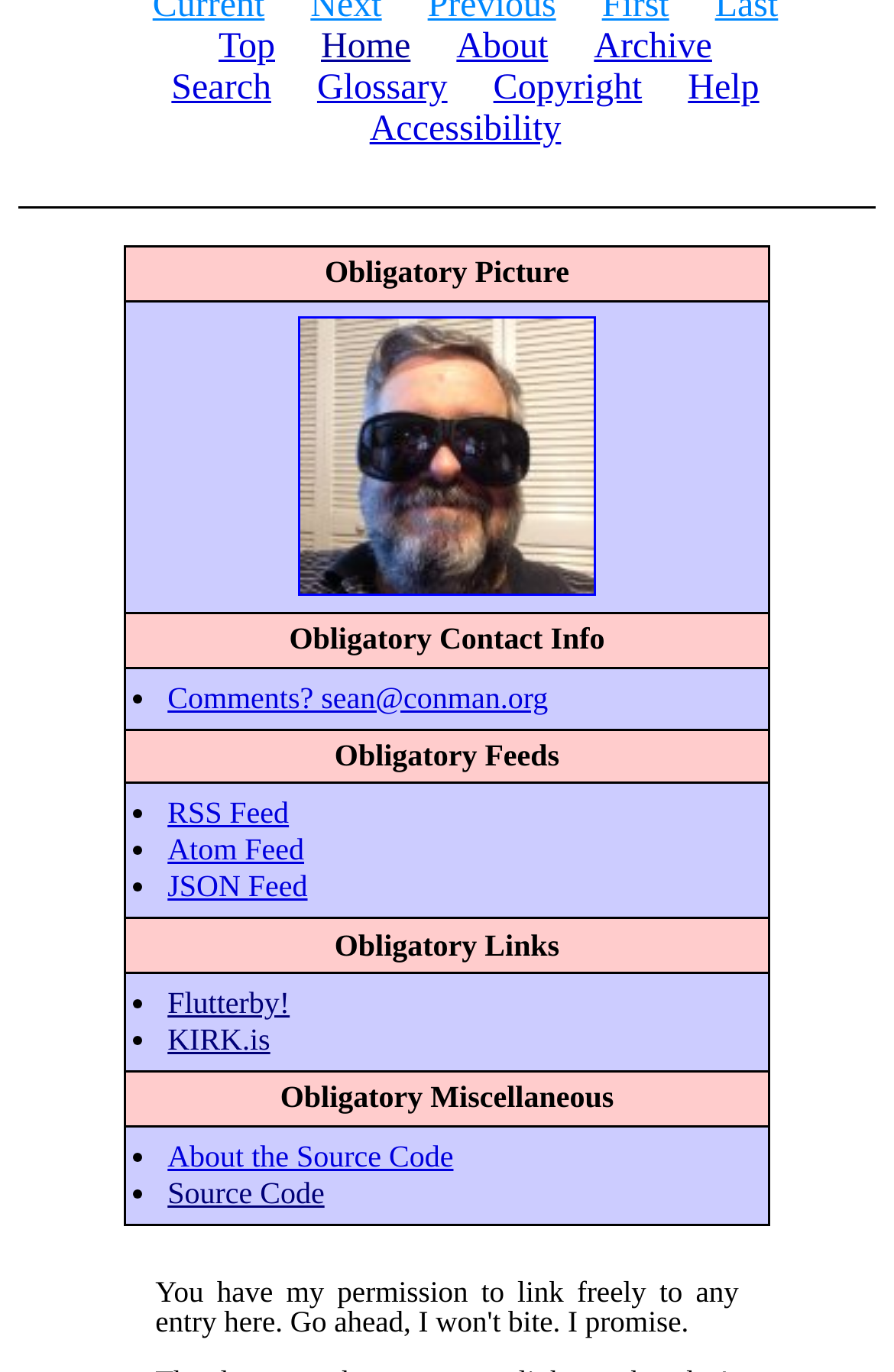Highlight the bounding box of the UI element that corresponds to this description: "VIEW POLICIES".

None